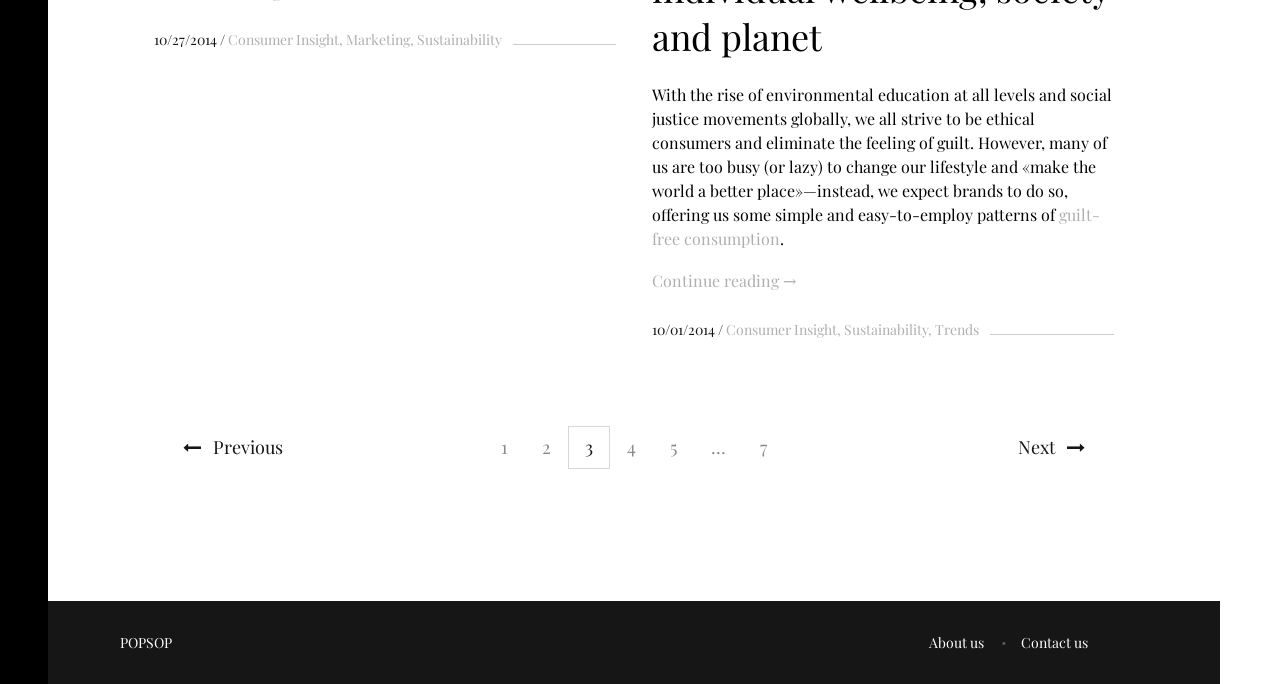Please provide a brief answer to the question using only one word or phrase: 
What is the category of the second article?

Consumer Insight, Marketing, Sustainability